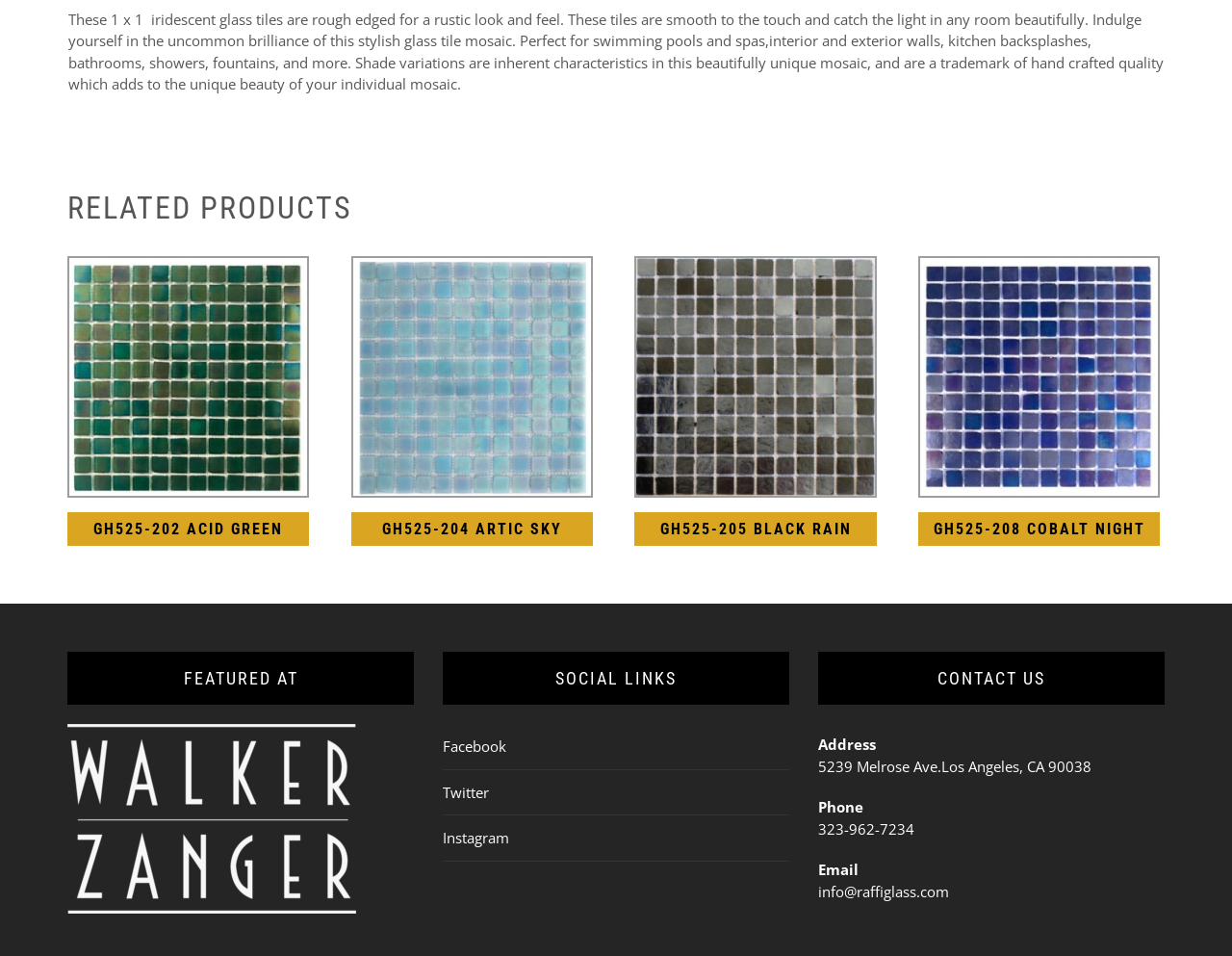What is the address of the company?
Using the picture, provide a one-word or short phrase answer.

5239 Melrose Ave, Los Angeles, CA 90038